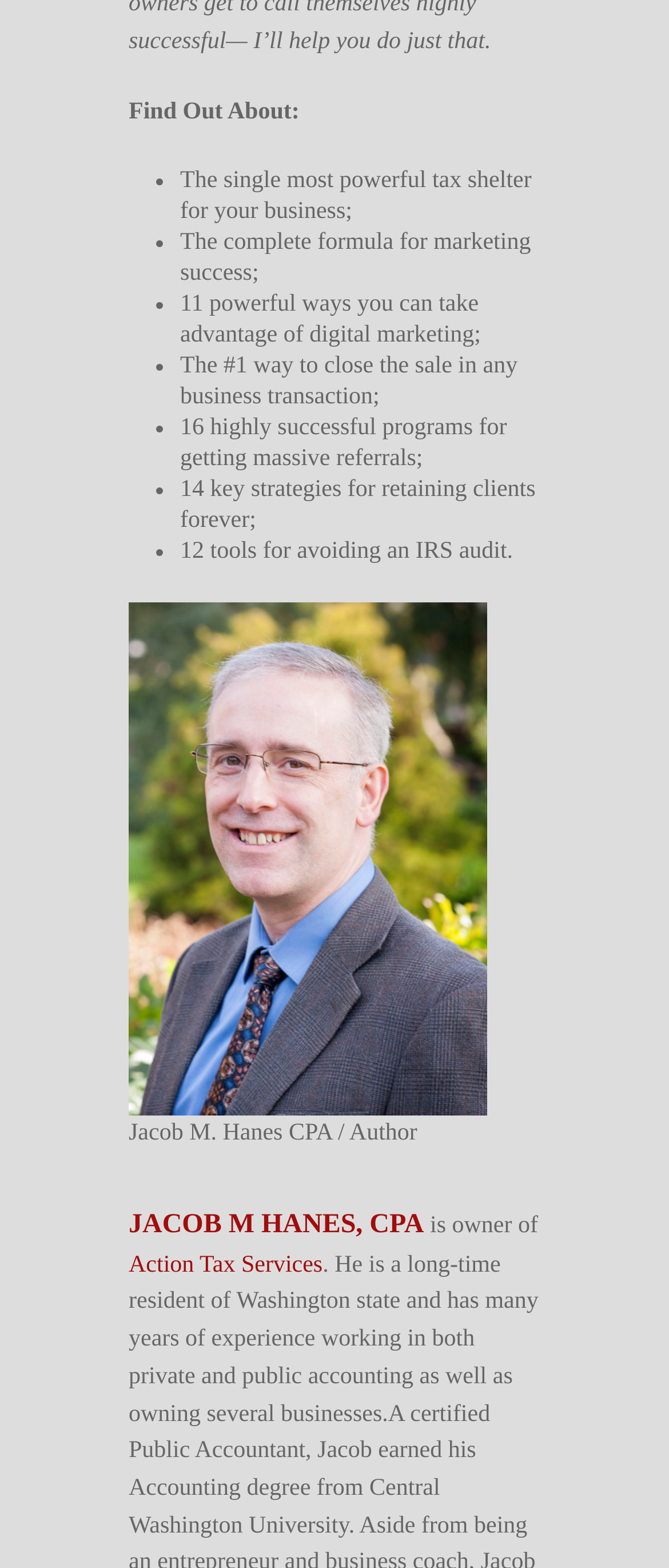Predict the bounding box of the UI element based on the description: "Action Tax Services". The coordinates should be four float numbers between 0 and 1, formatted as [left, top, right, bottom].

[0.192, 0.799, 0.482, 0.815]